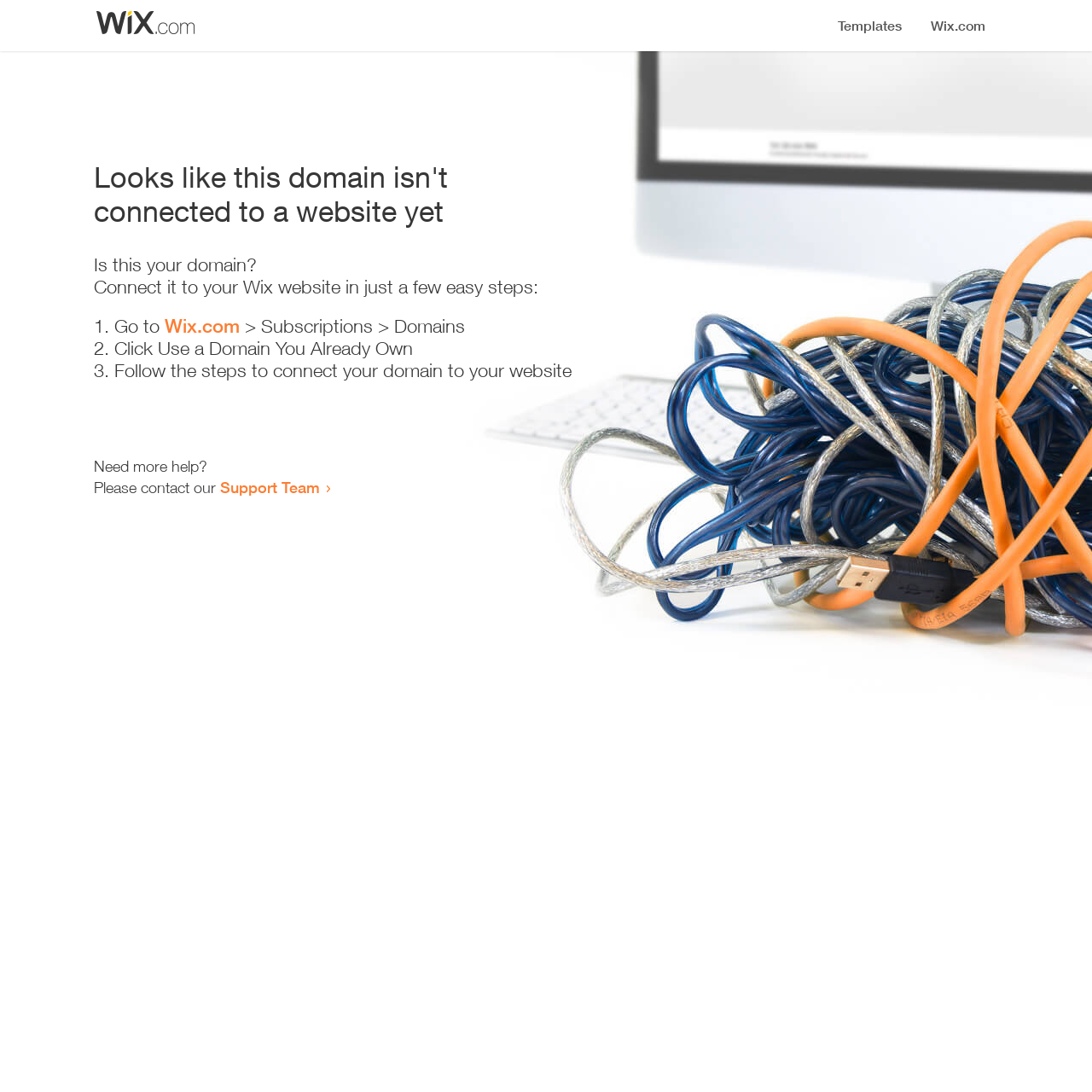How many steps are required to connect the domain to a website?
Could you answer the question in a detailed manner, providing as much information as possible?

The webpage provides a list of instructions to connect the domain to a website, which consists of three steps: going to Wix.com, clicking 'Use a Domain You Already Own', and following the steps to connect the domain to the website.